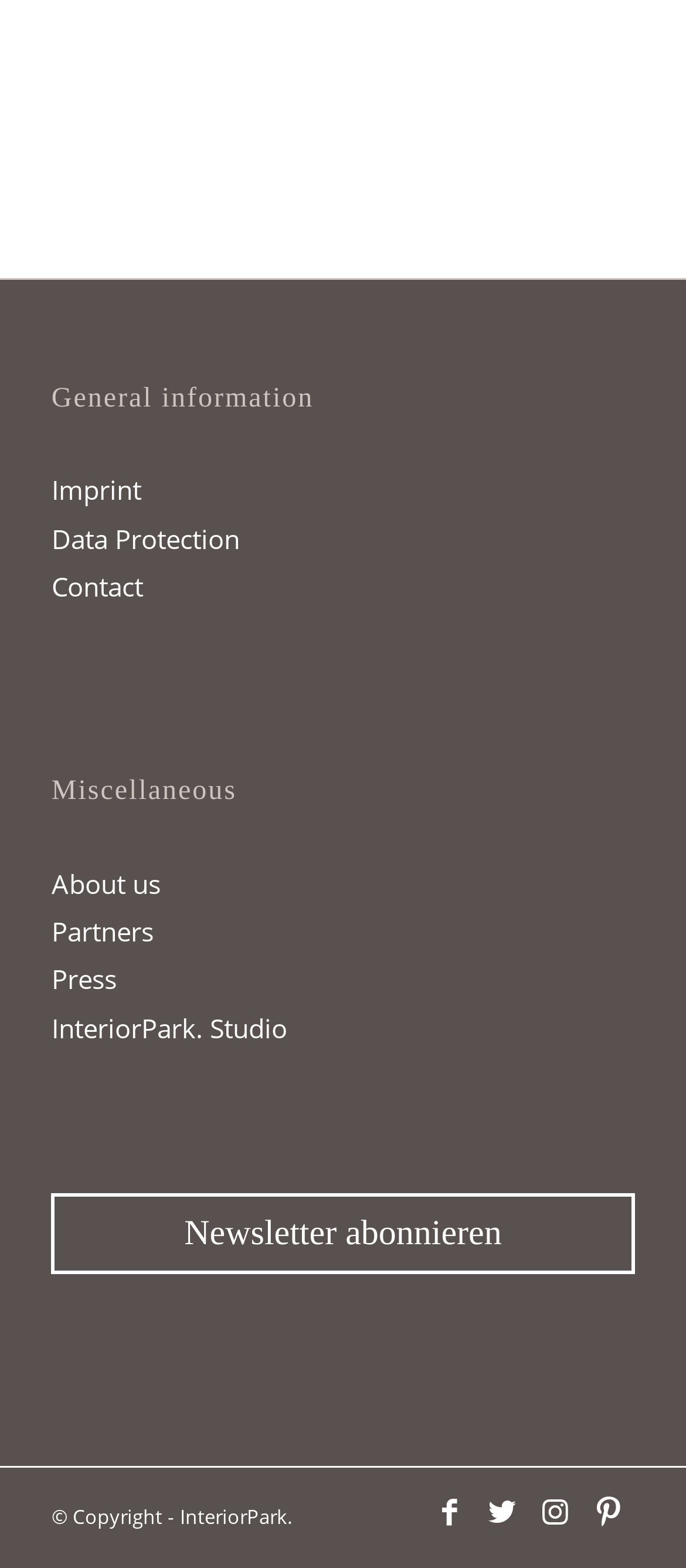Could you find the bounding box coordinates of the clickable area to complete this instruction: "View imprint information"?

[0.075, 0.298, 0.925, 0.329]